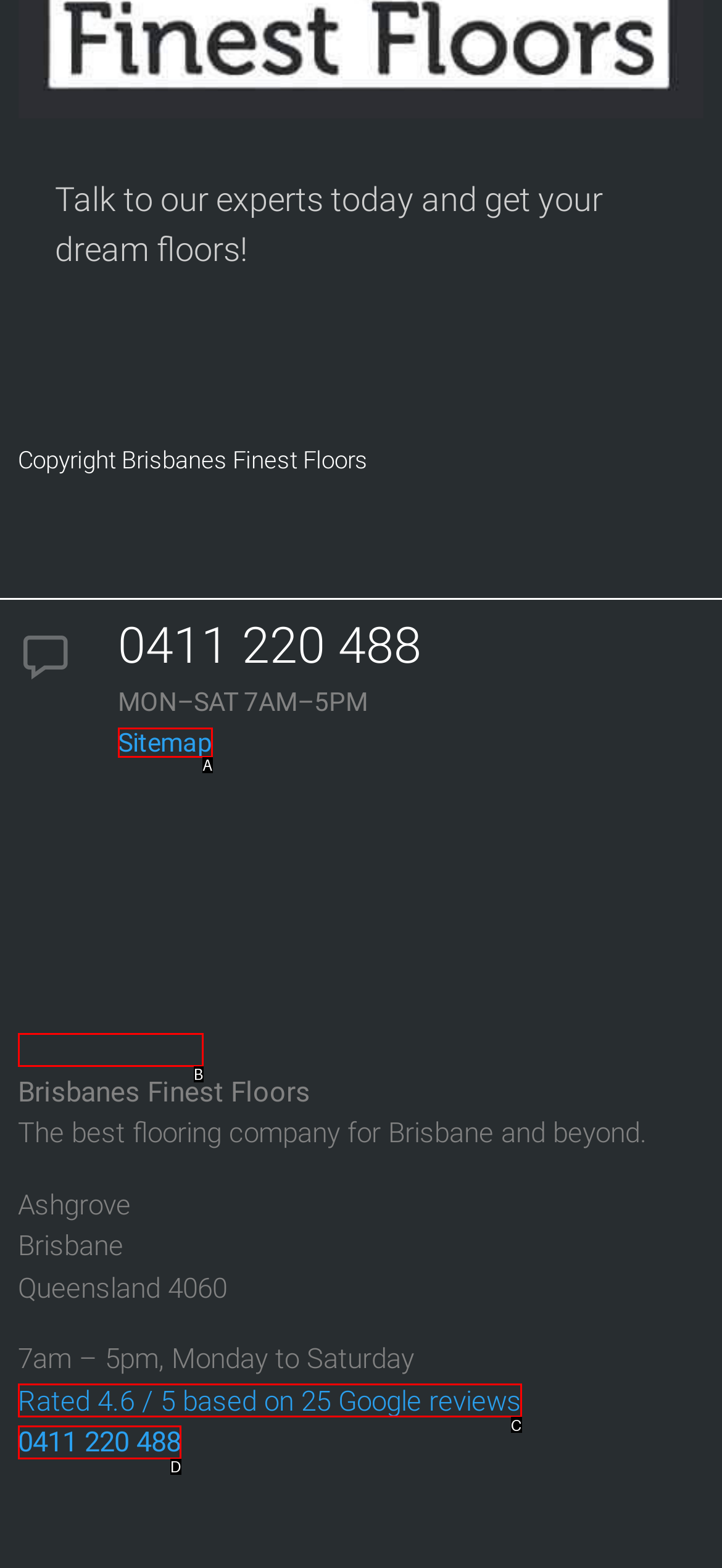Tell me which one HTML element best matches the description: alt="Brisbanes Finest Floors"
Answer with the option's letter from the given choices directly.

B